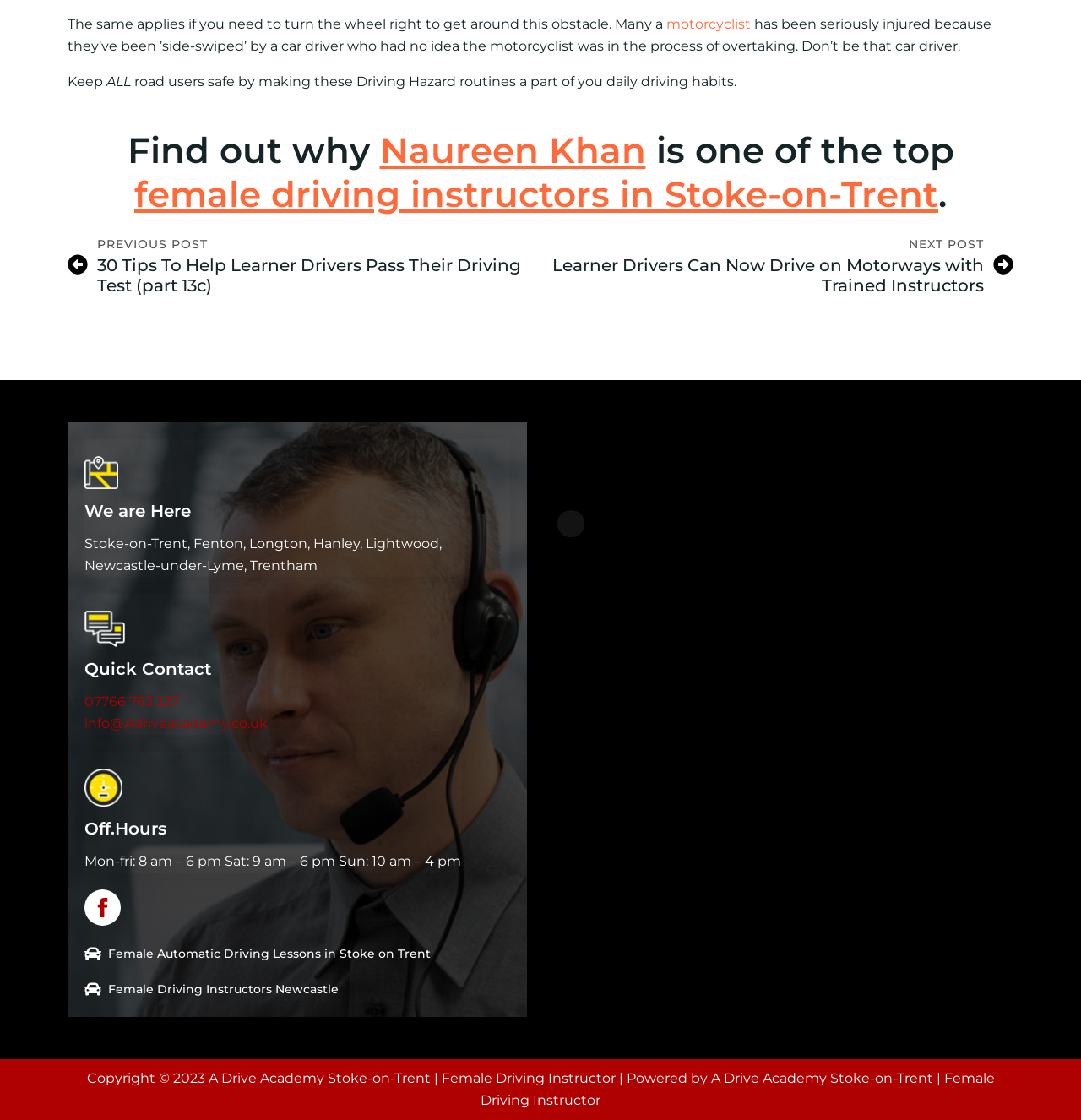Identify the bounding box of the UI element that matches this description: "Naureen Khan".

[0.351, 0.115, 0.597, 0.154]